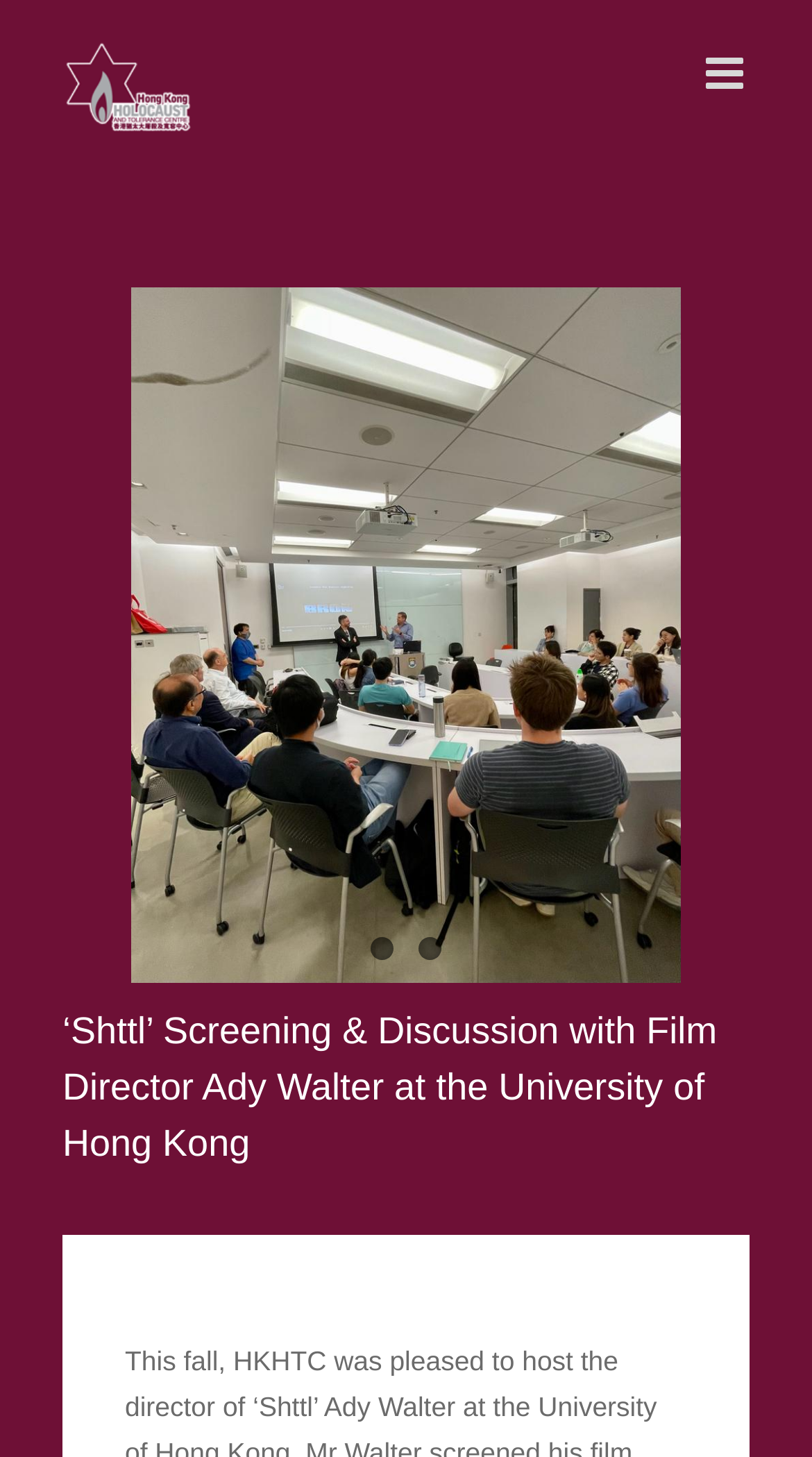Identify and provide the text content of the webpage's primary headline.

‘Shttl’ Screening & Discussion with Film Director Ady Walter at the University of Hong Kong